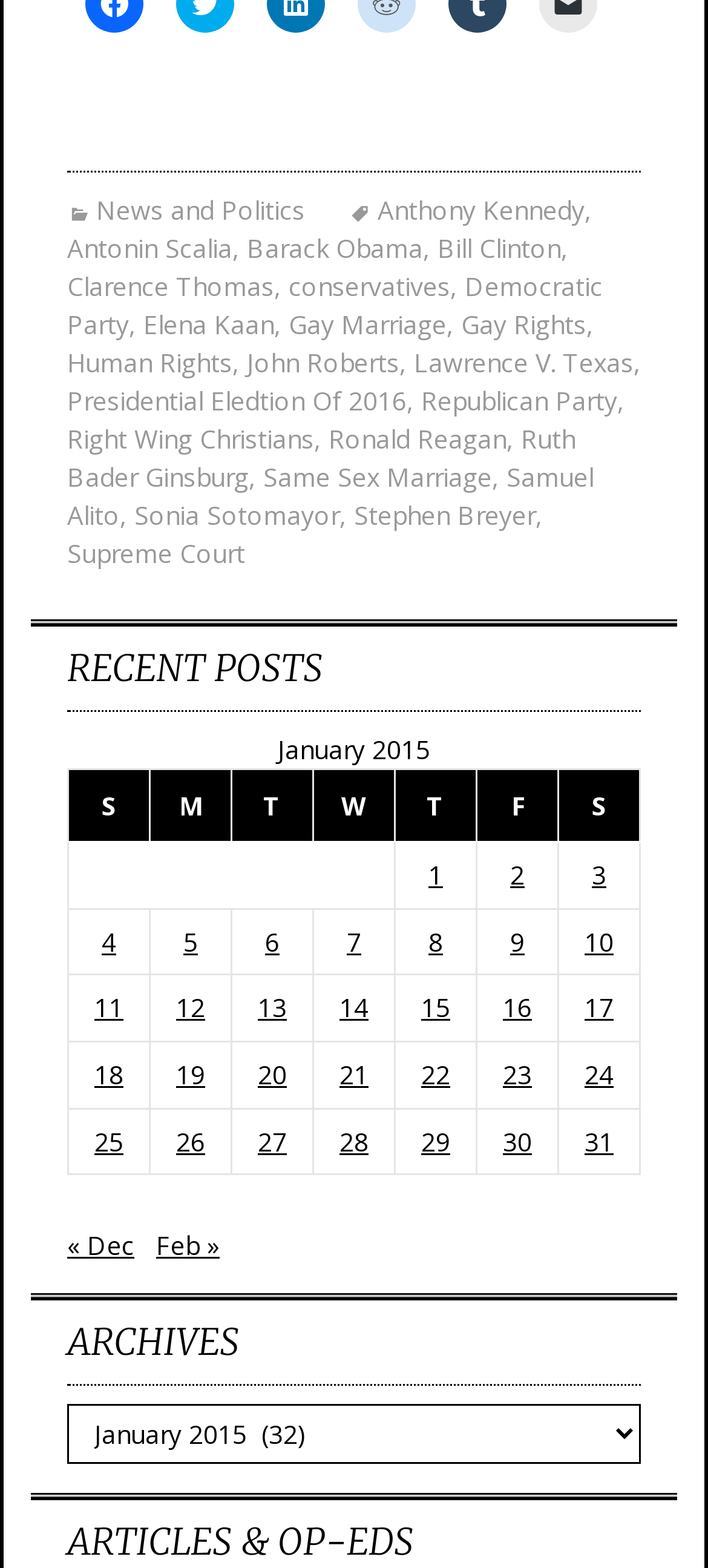Respond to the question below with a single word or phrase: How many columns are in the table?

7